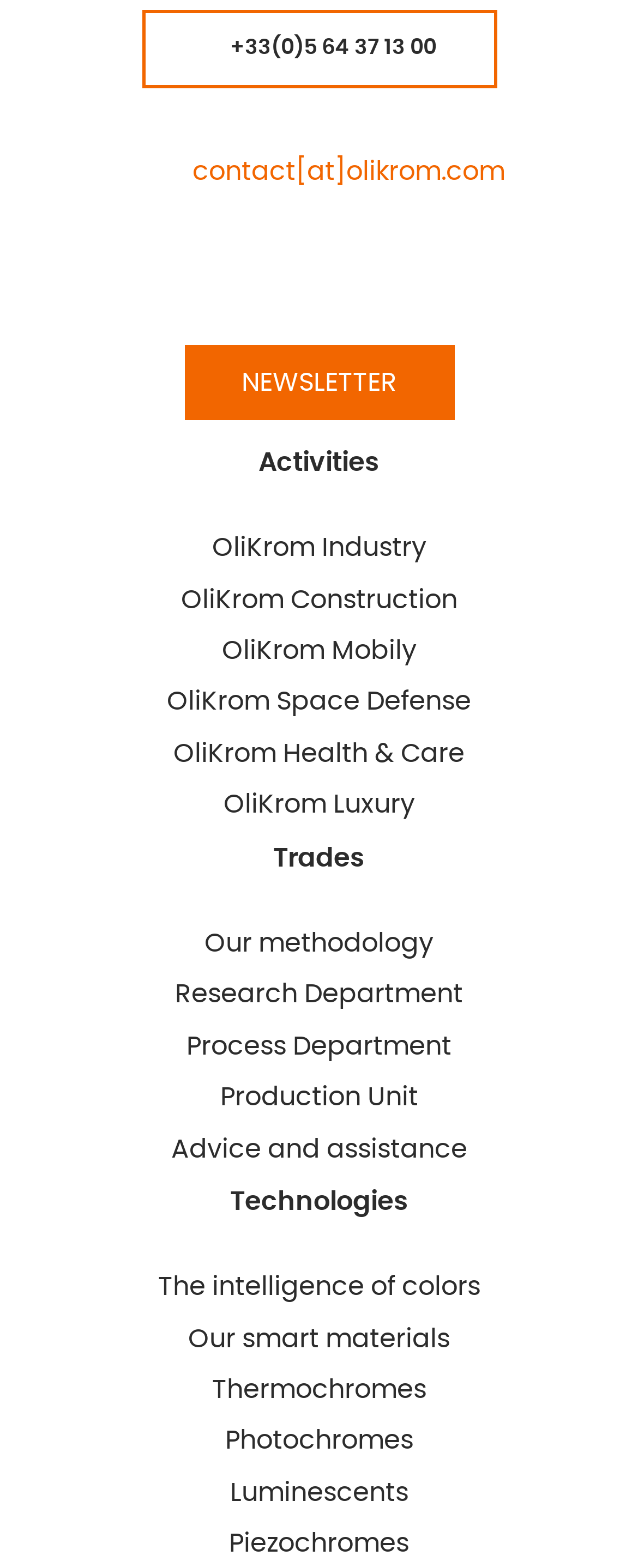Given the description "+33(0)5 64 37 13 00", provide the bounding box coordinates of the corresponding UI element.

[0.222, 0.007, 0.778, 0.057]